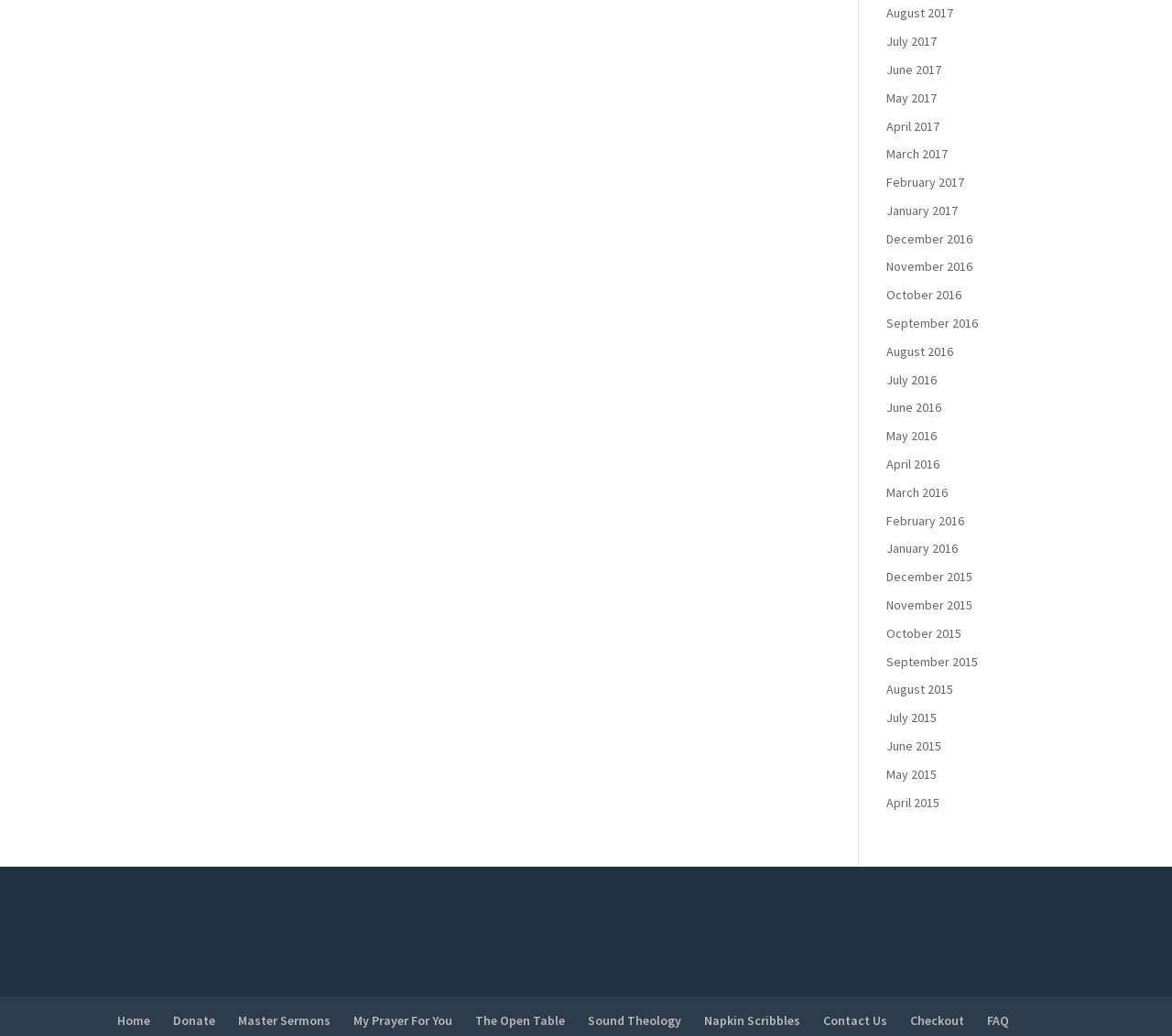Please locate the bounding box coordinates of the element's region that needs to be clicked to follow the instruction: "Read Master Sermons". The bounding box coordinates should be provided as four float numbers between 0 and 1, i.e., [left, top, right, bottom].

[0.203, 0.977, 0.282, 0.993]